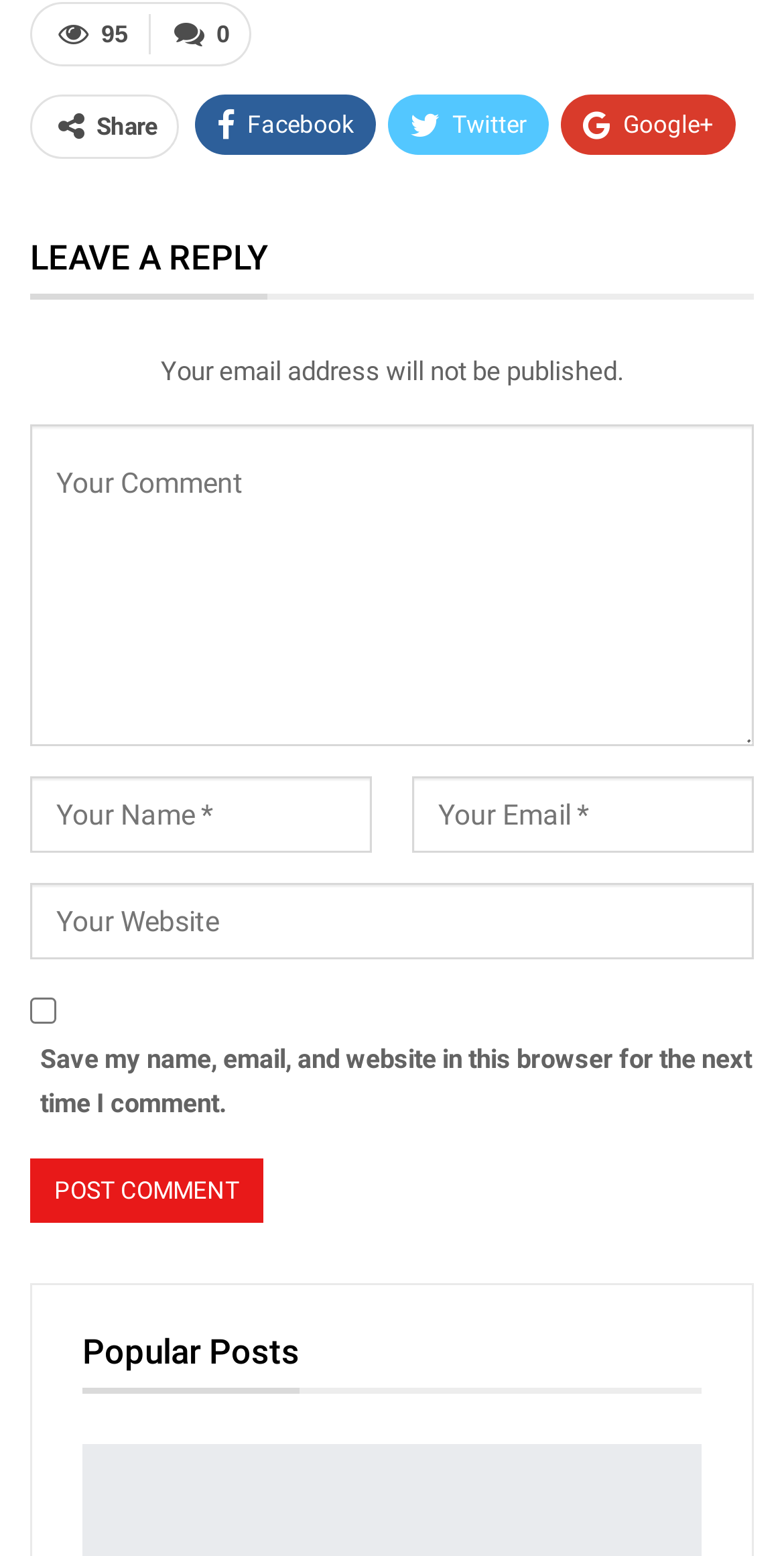Determine the bounding box coordinates of the area to click in order to meet this instruction: "Share on Twitter".

[0.495, 0.061, 0.7, 0.1]